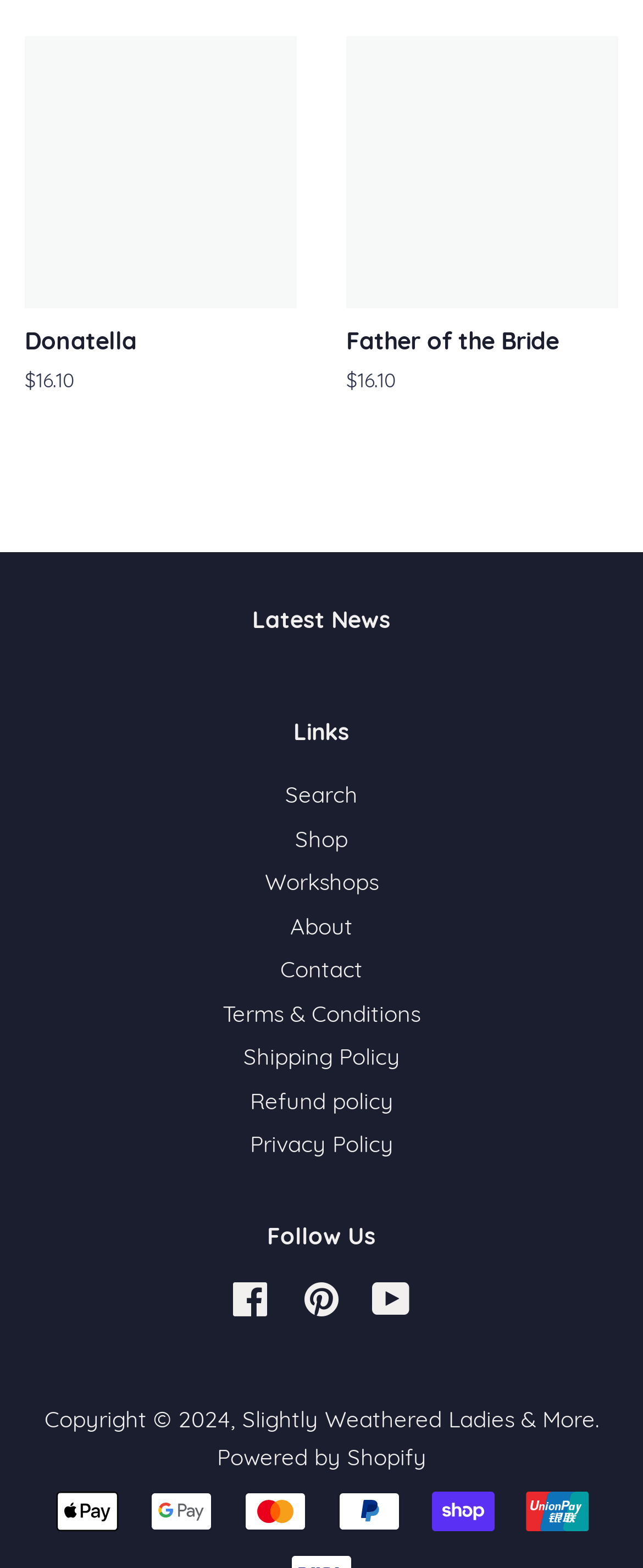Find the bounding box of the UI element described as follows: "Donatella Regular price $16.10".

[0.038, 0.023, 0.462, 0.289]